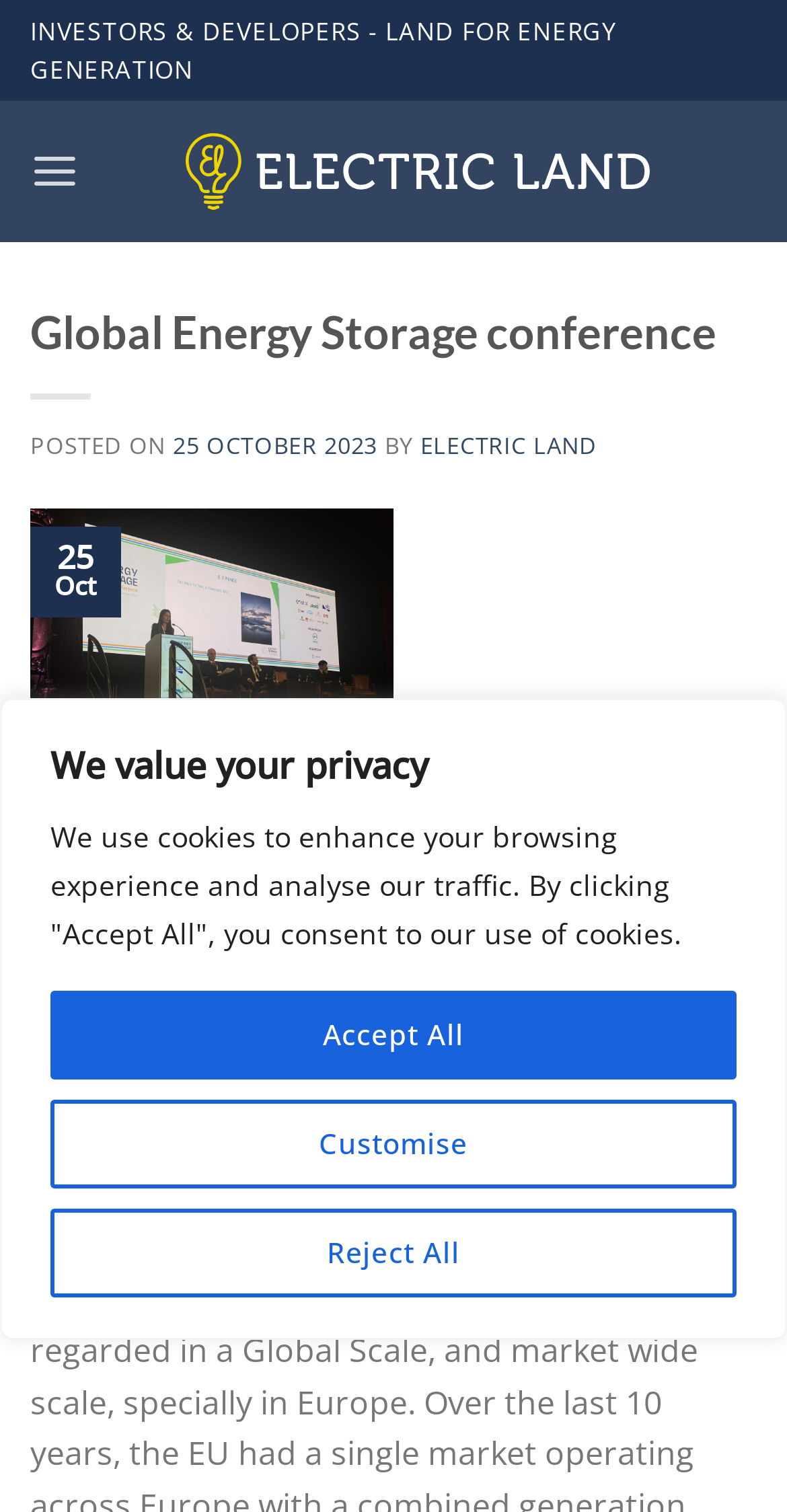Please predict the bounding box coordinates of the element's region where a click is necessary to complete the following instruction: "contact us". The coordinates should be represented by four float numbers between 0 and 1, i.e., [left, top, right, bottom].

None